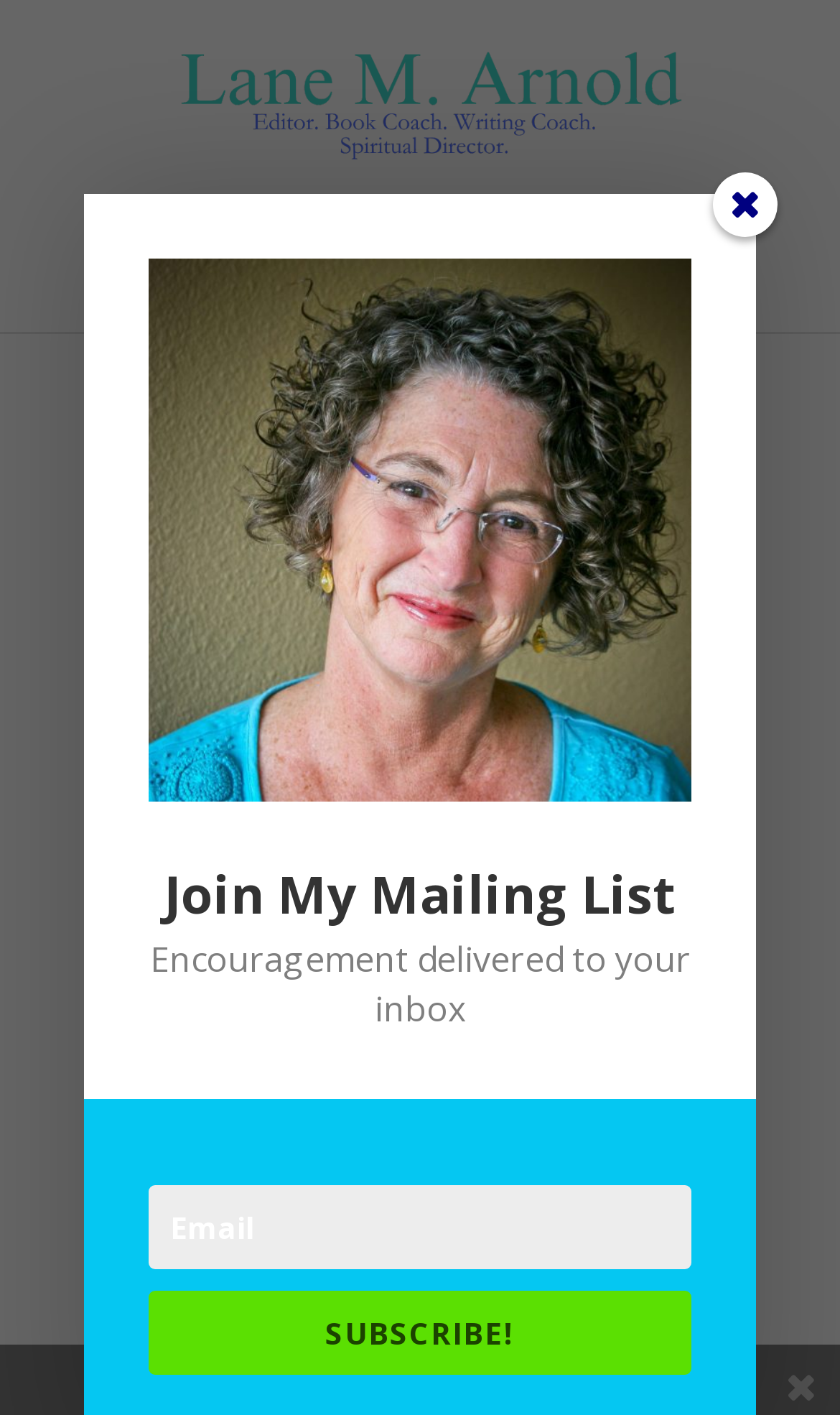Provide a brief response to the question below using one word or phrase:
What is the purpose of the textbox?

To enter email